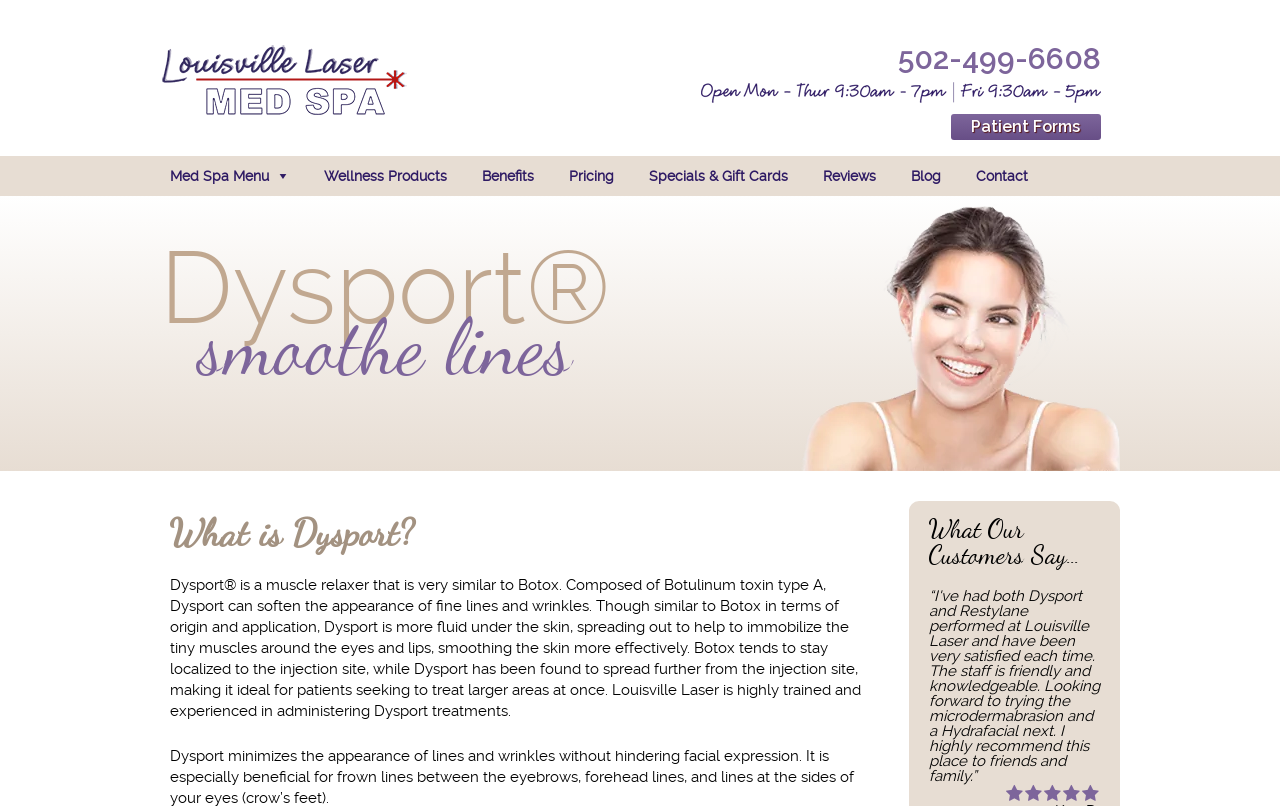Determine the bounding box coordinates for the clickable element required to fulfill the instruction: "Call the phone number". Provide the coordinates as four float numbers between 0 and 1, i.e., [left, top, right, bottom].

[0.701, 0.051, 0.86, 0.094]